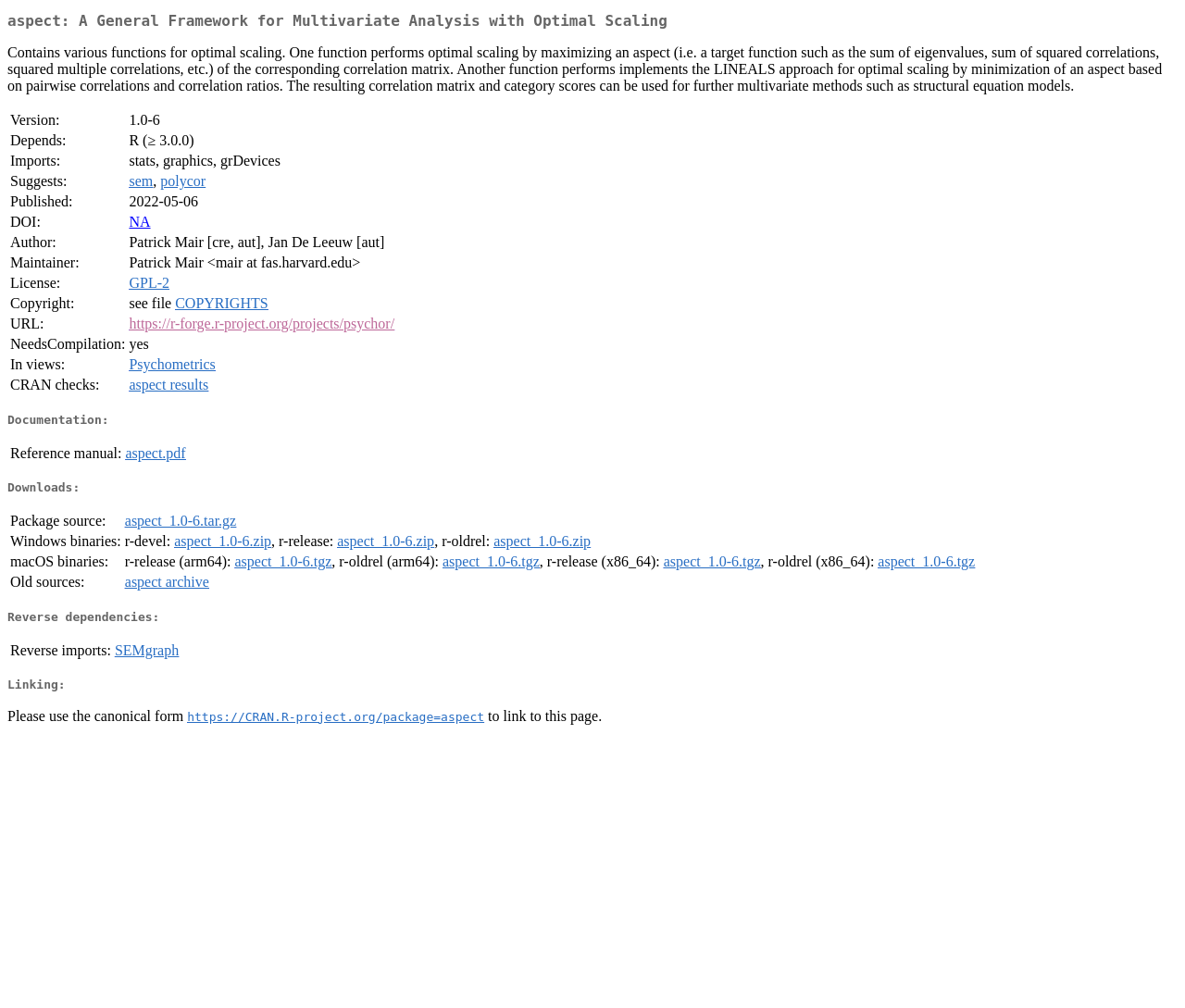Locate the bounding box coordinates of the element I should click to achieve the following instruction: "View package documentation".

[0.006, 0.409, 0.994, 0.423]